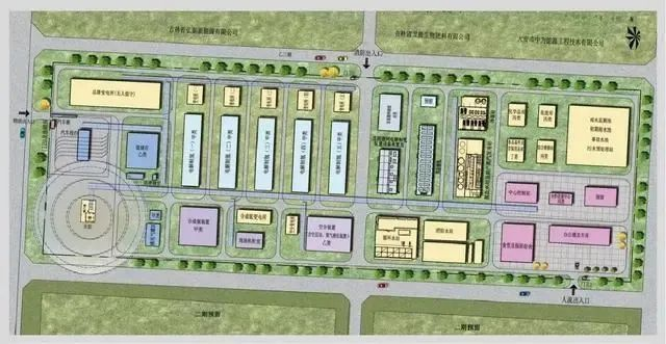Explain the image with as much detail as possible.

This image displays the general layout of the integrated demonstration project of green hydrogen and ammonia production from wind and solar energy at Jilin Electric Power Co., Ltd. The layout emphasizes a well-organized facility that includes various buildings and structures dedicated to the production process. 

Highlighted in the design are areas for production, administration, and possibly storage, all strategically positioned to optimize functionality and efficiency. Surrounding the facility are landscaped green spaces, indicating a commitment to environmental sustainability. 

This project is part of the Da’an initiative, recognized as the world’s largest green synthetic ammonia project, launched this year. The initiative aims to bolster the production of sustainable energy solutions, showcasing advancements in green technology through the implementation of a comprehensive electrolytic water hydrogen production system.